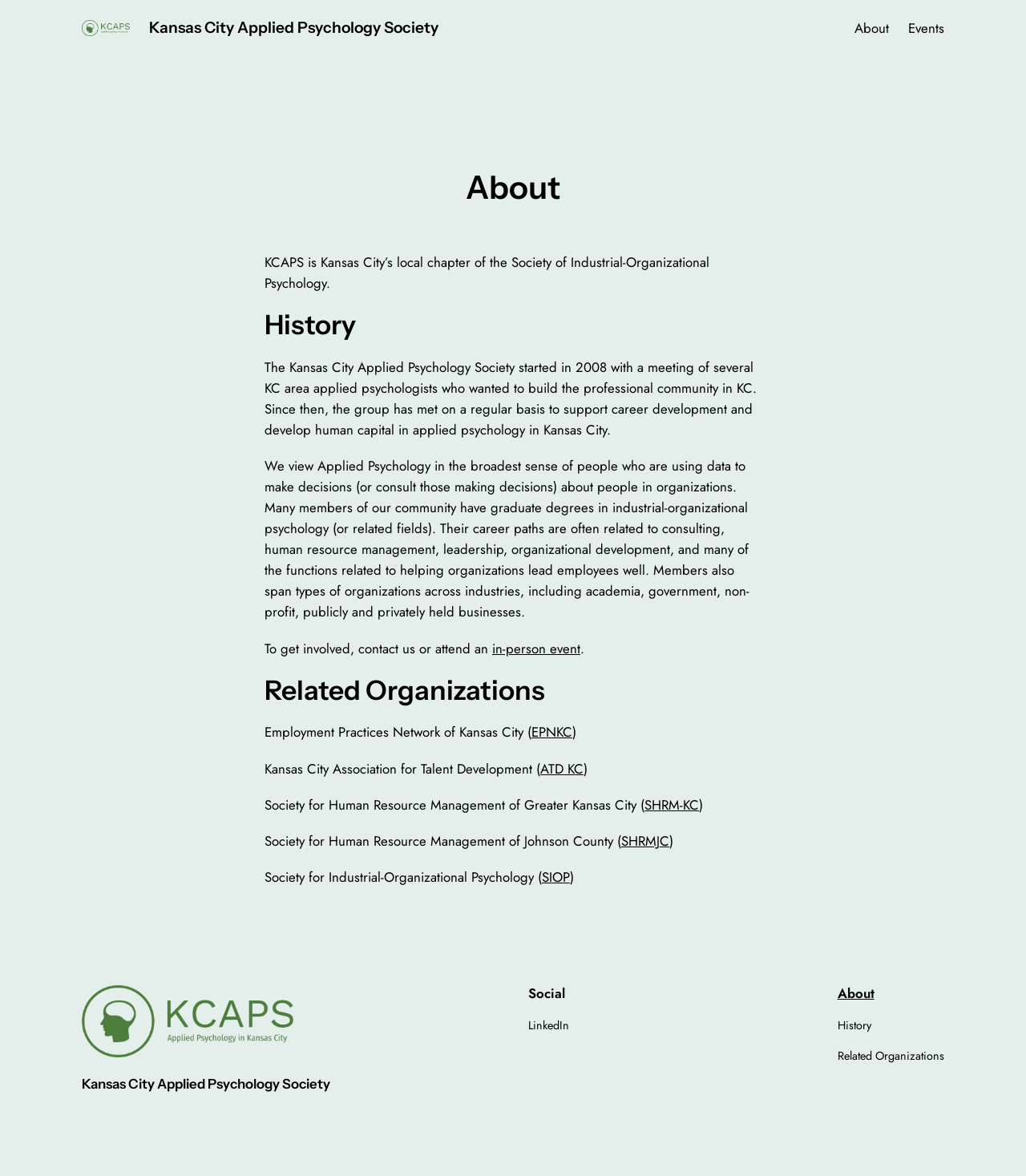What is the purpose of the Kansas City Applied Psychology Society?
Answer the question with a detailed explanation, including all necessary information.

I found the answer by reading the StaticText element with the text 'The Kansas City Applied Psychology Society started in 2008 with a meeting of several KC area applied psychologists who wanted to build the professional community in KC. Since then, the group has met on a regular basis to support career development and develop human capital in applied psychology in Kansas City.' This text suggests that the purpose of the organization is to support career development and human capital.